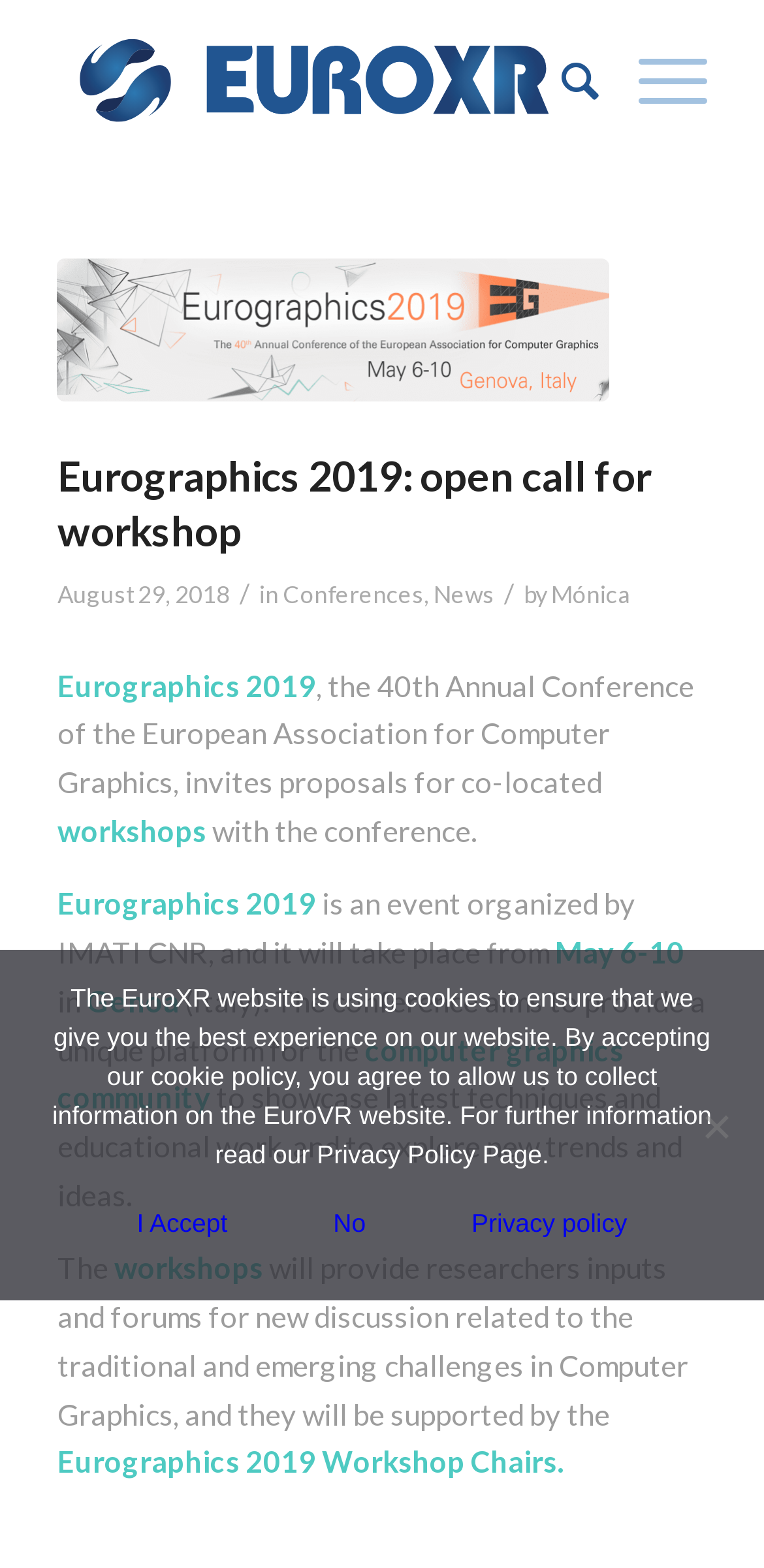Locate the bounding box coordinates of the clickable element to fulfill the following instruction: "Search for something". Provide the coordinates as four float numbers between 0 and 1 in the format [left, top, right, bottom].

[0.684, 0.001, 0.784, 0.101]